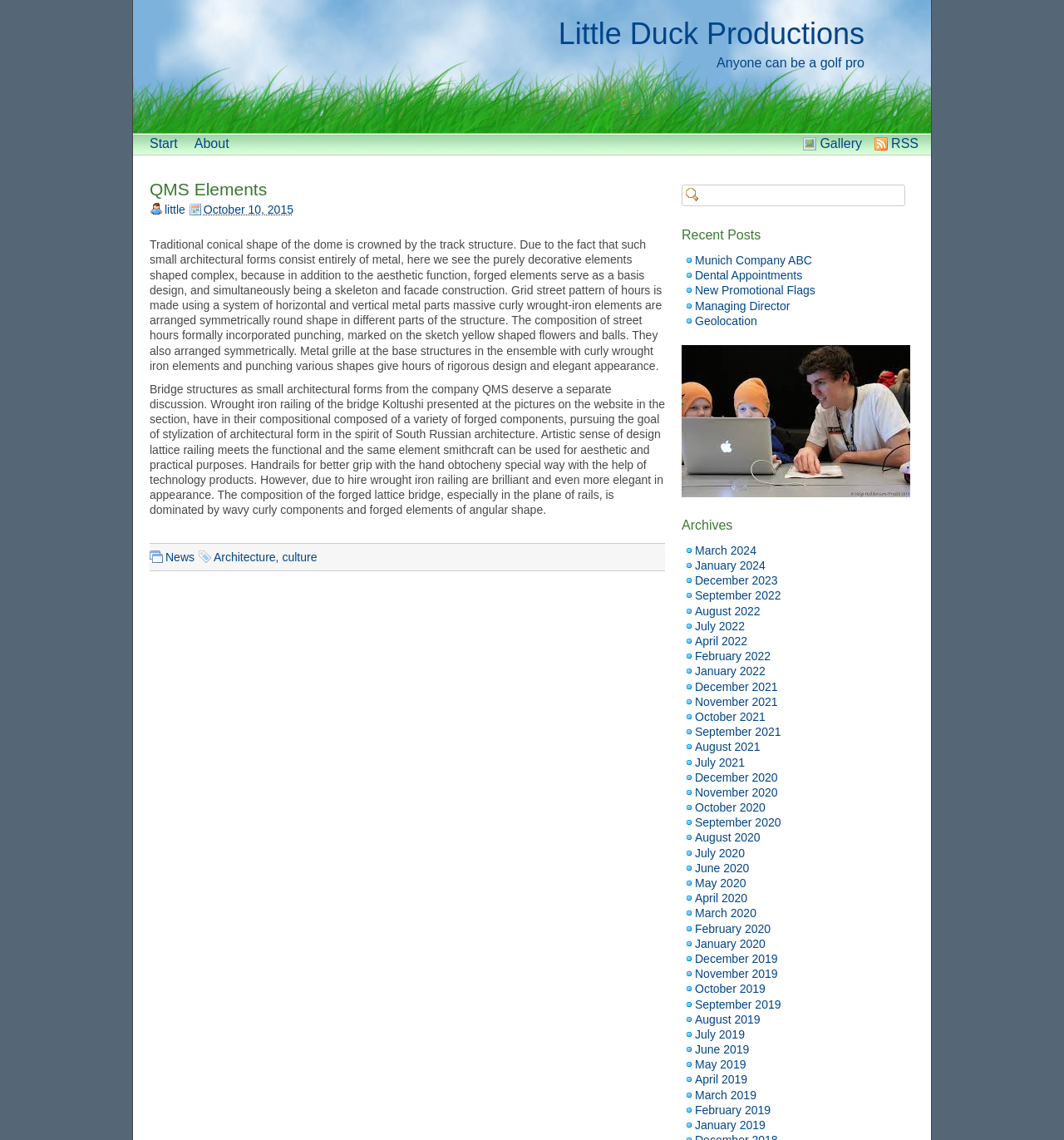What is the name of the company?
Answer with a single word or phrase by referring to the visual content.

Little Duck Productions